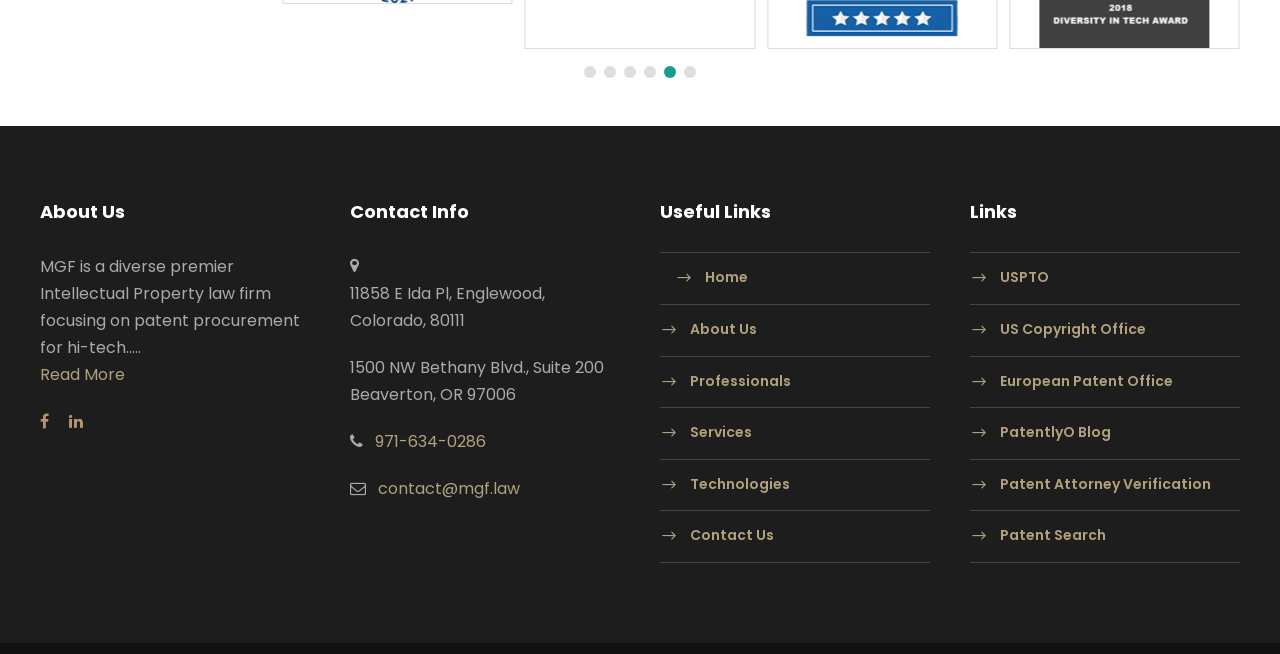Find the bounding box coordinates of the area that needs to be clicked in order to achieve the following instruction: "Read more about MGF". The coordinates should be specified as four float numbers between 0 and 1, i.e., [left, top, right, bottom].

[0.031, 0.555, 0.098, 0.591]